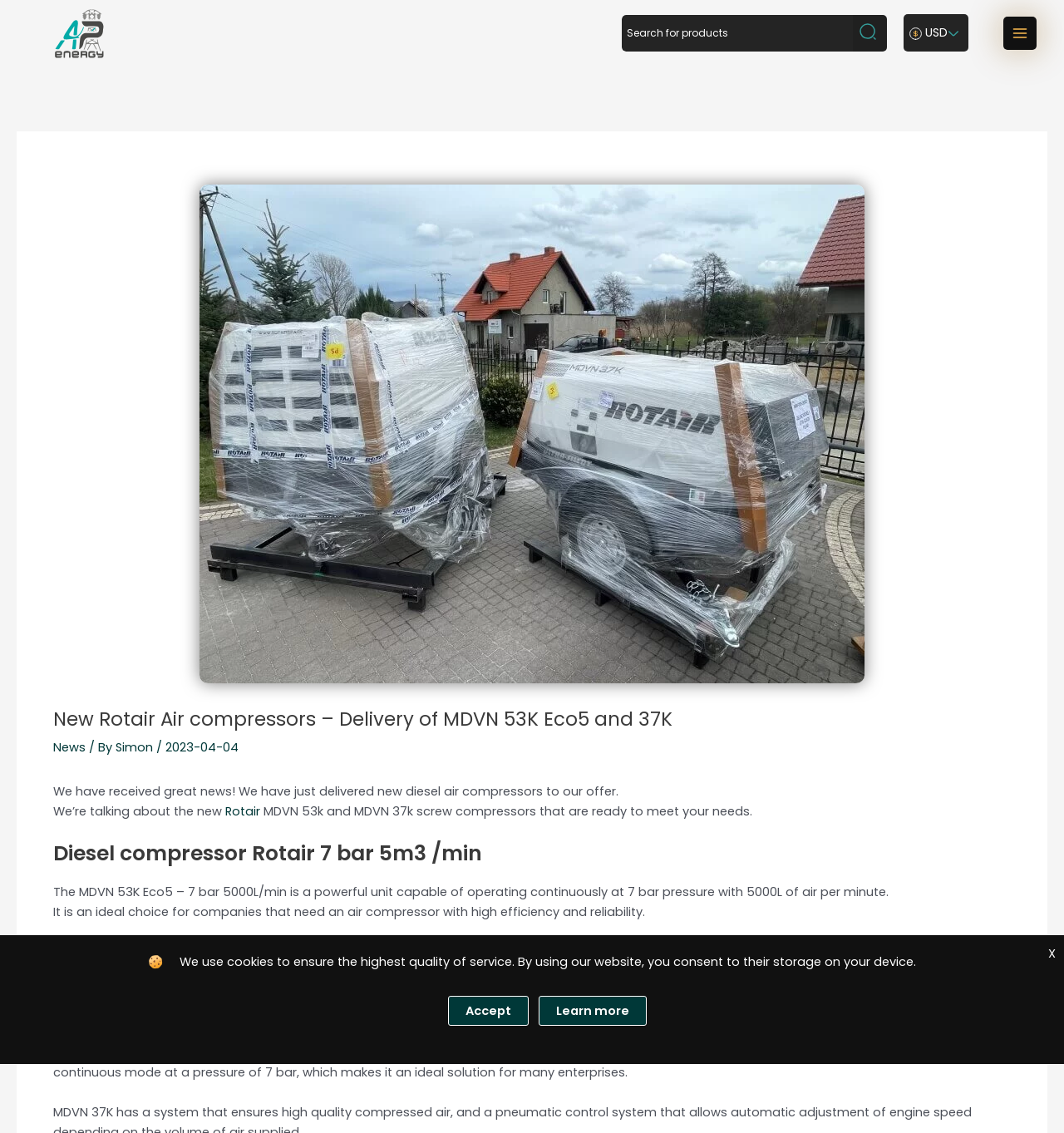Please identify the webpage's heading and generate its text content.

New Rotair Air compressors – Delivery of MDVN 53K Eco5 and 37K